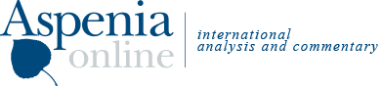Detail the scene depicted in the image with as much precision as possible.

The image features the logo of "Aspenia Online," which represents an online platform dedicated to providing international analysis and commentary. The logo's color scheme predominantly features a deep blue font alongside a stylized leaf icon, symbolizing a connection to nature and open dialogue. The tagline "international analysis and commentary" conveys the site's mission to engage with global issues, presenting insights and perspectives on a wide array of topics. This branding aims to establish Aspenia Online as a reputable source for thoughtful discourse in the realm of international affairs.